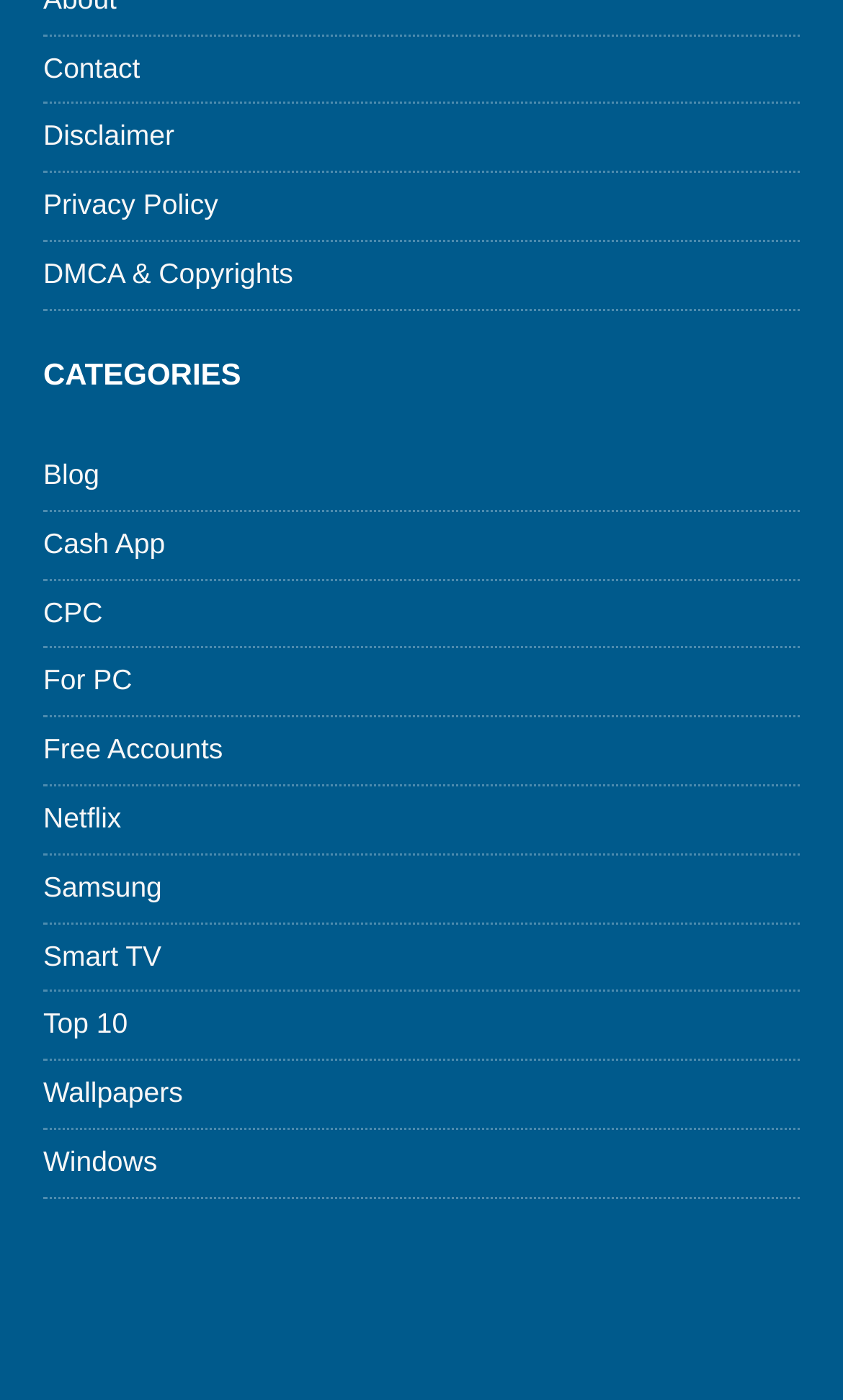Identify the bounding box coordinates for the UI element described as: "Netflix". The coordinates should be provided as four floats between 0 and 1: [left, top, right, bottom].

[0.051, 0.562, 0.949, 0.609]